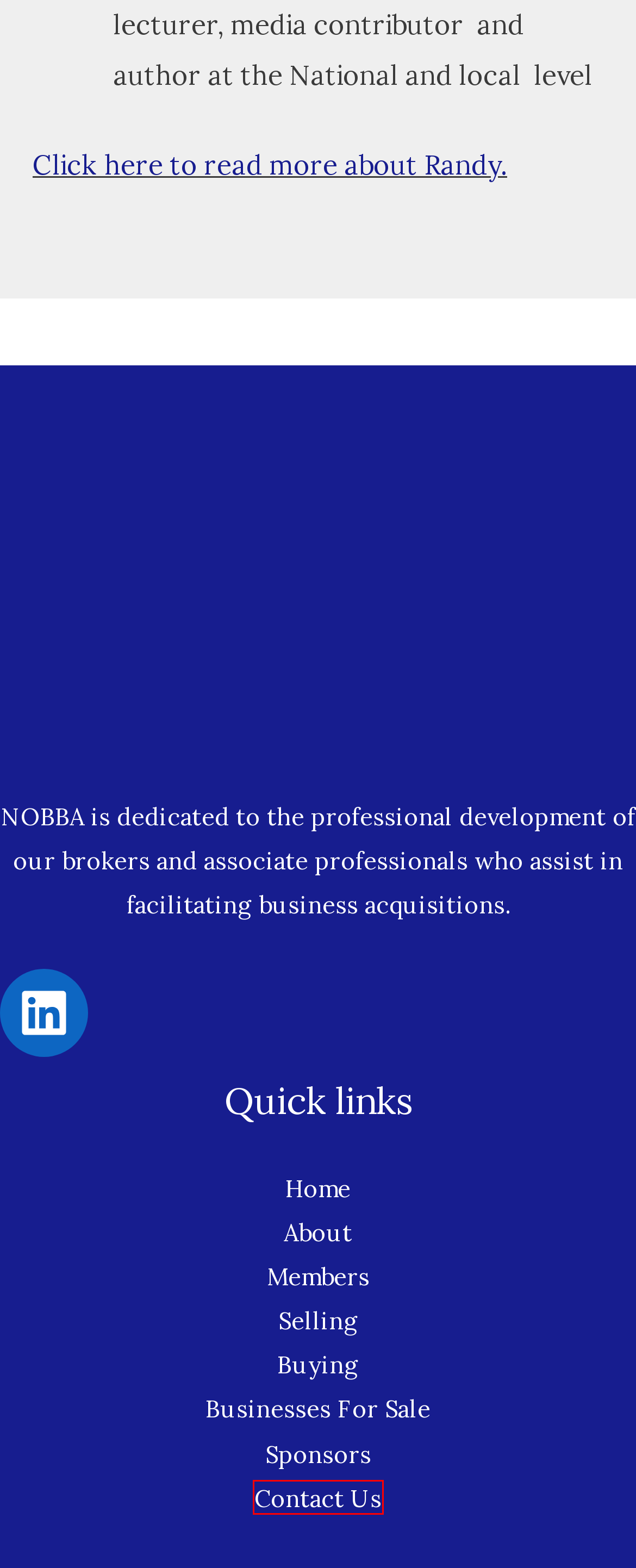Given a webpage screenshot featuring a red rectangle around a UI element, please determine the best description for the new webpage that appears after the element within the bounding box is clicked. The options are:
A. About - NOBBA
B. Selling - NOBBA
C. Buying - NOBBA
D. Contact - NOBBA
E. Businesses for Sale - NOBBA
F. NOBBA - Northern Ohio Business Brokers Association
G. James Parker | Business Broker | BossGI
H. Members - NOBBA

D